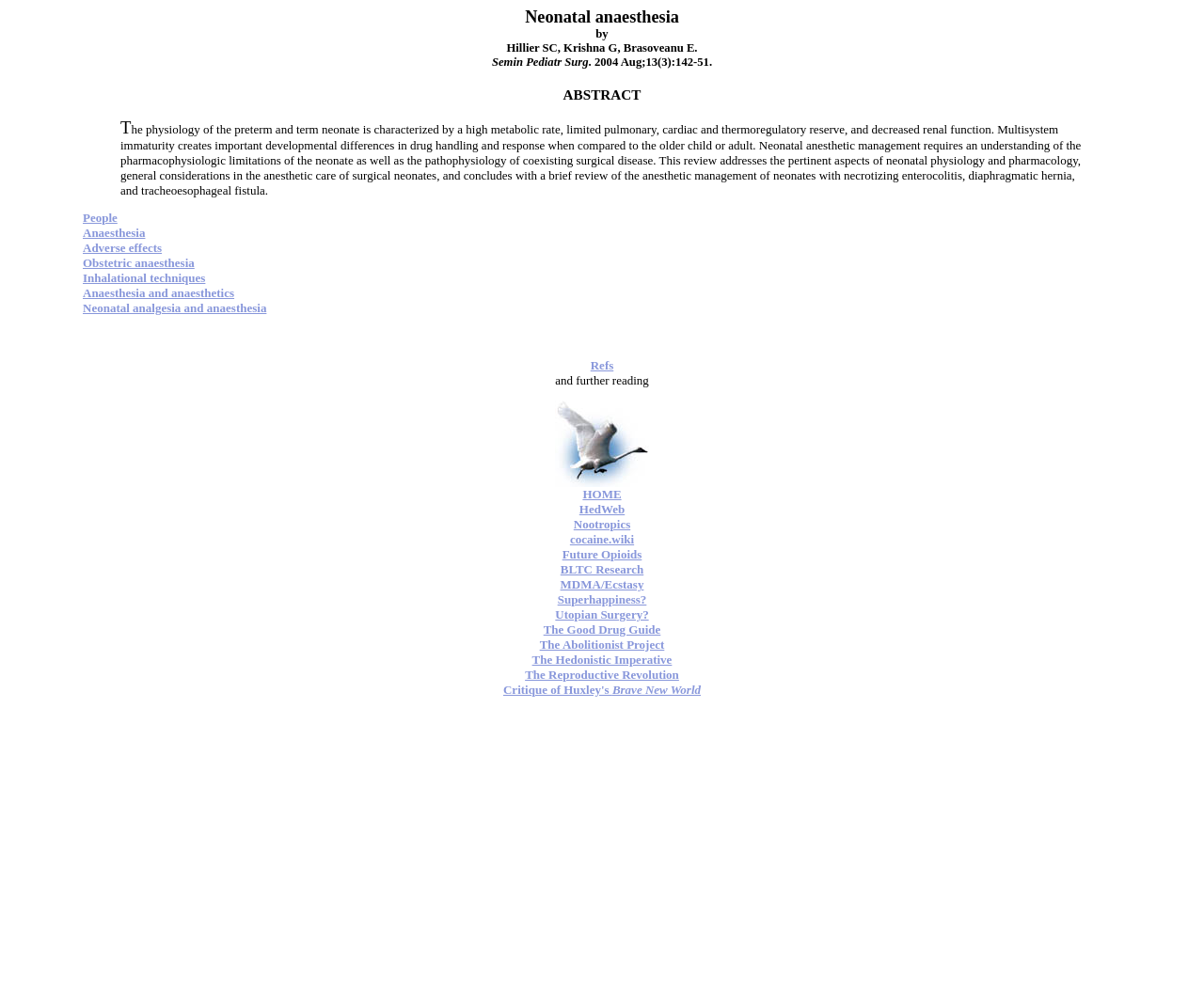Give a concise answer of one word or phrase to the question: 
How many links are there in the article?

18